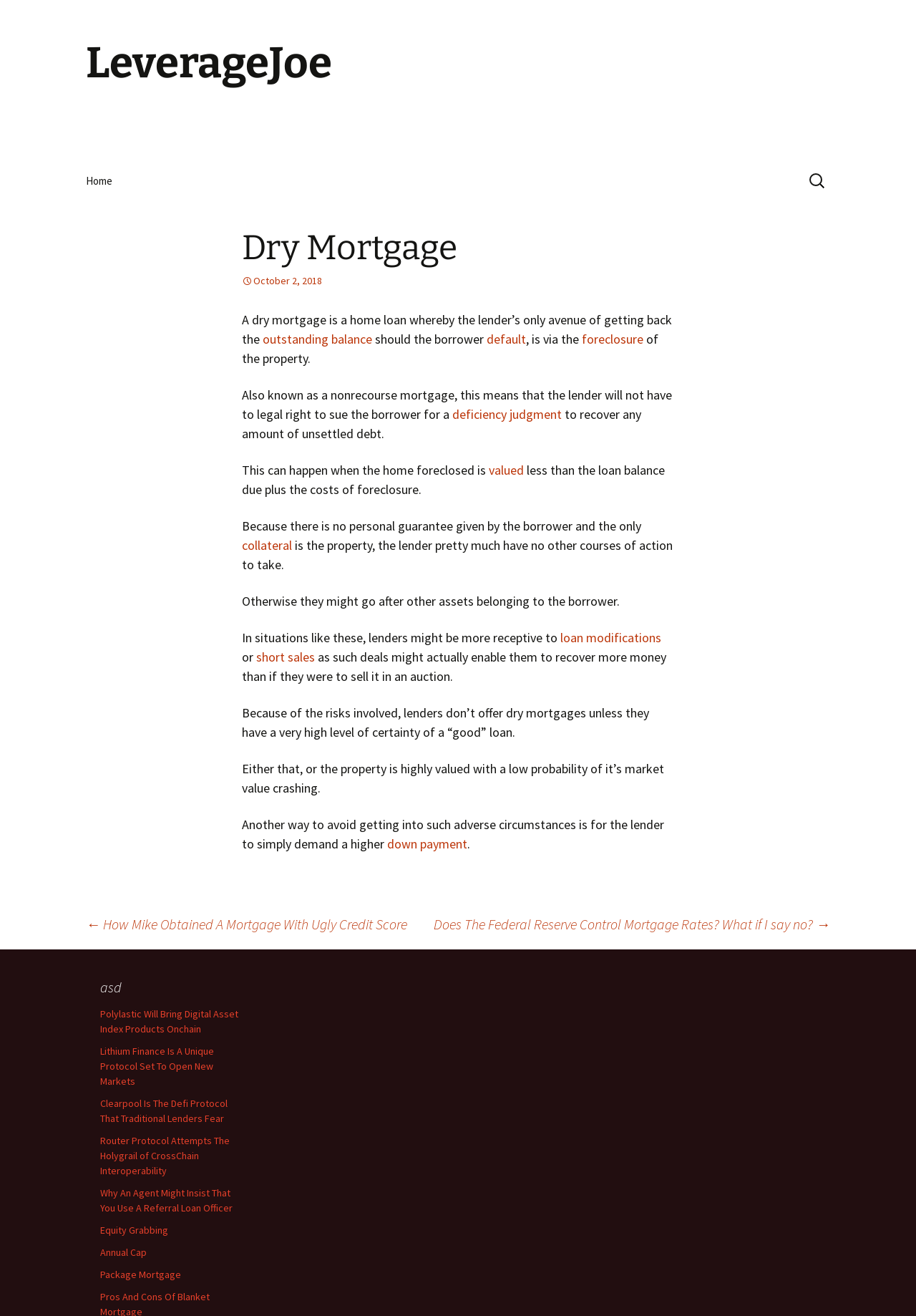Could you highlight the region that needs to be clicked to execute the instruction: "Read the previous post"?

[0.094, 0.696, 0.445, 0.709]